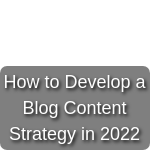Using the details in the image, give a detailed response to the question below:
What is the purpose of the link on the button?

The link on the button likely leads to an informative resource that provides expert insights and practical tips for enhancing blogging efforts, which aligns with contemporary digital marketing trends.